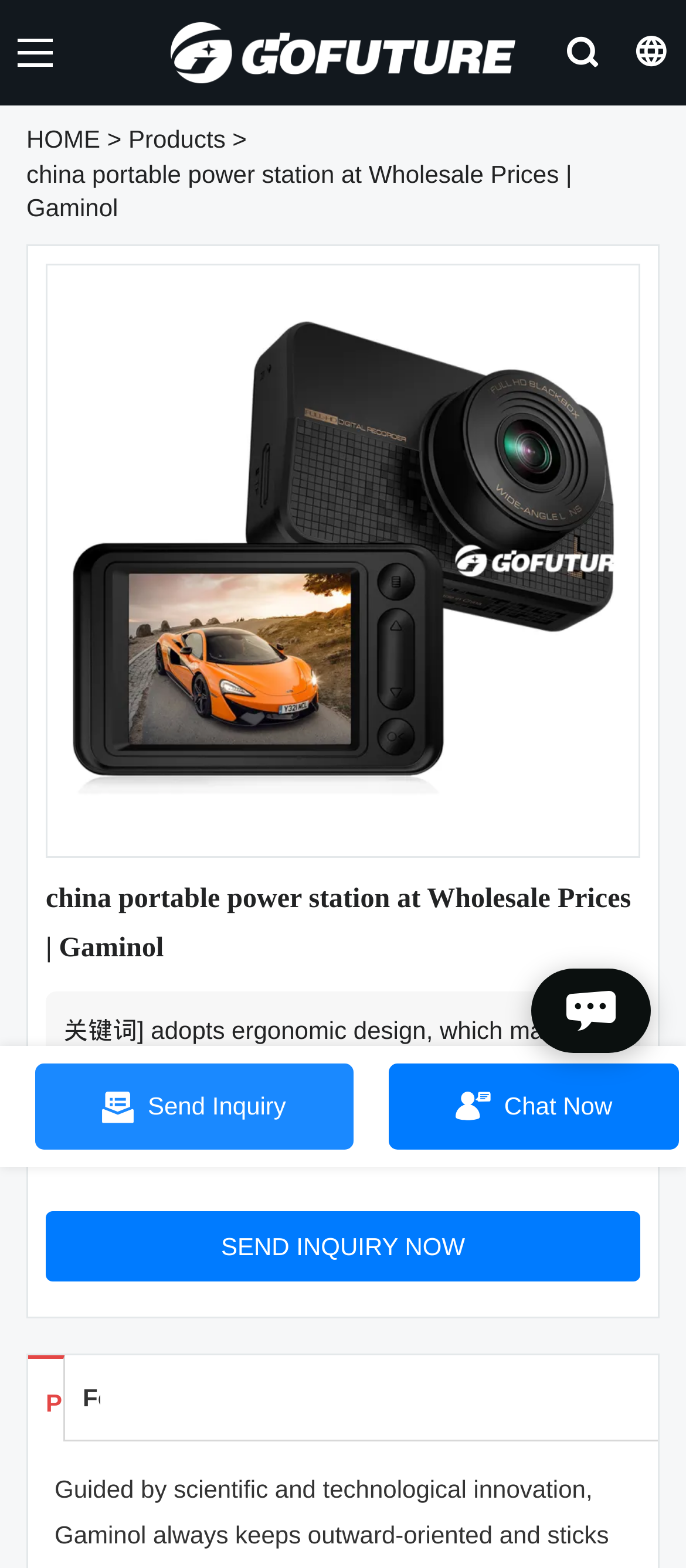How many buttons are there on the webpage? Look at the image and give a one-word or short phrase answer.

3